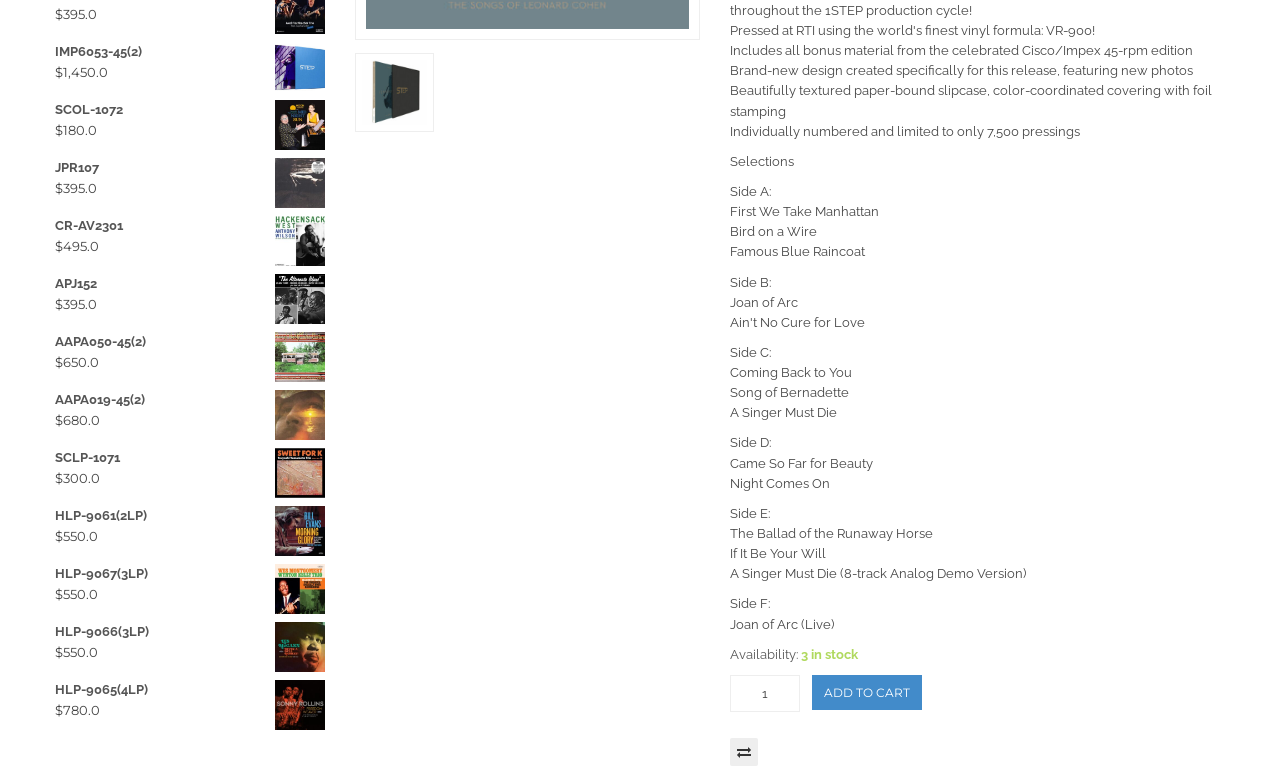Identify the coordinates of the bounding box for the element described below: "Add to cart". Return the coordinates as four float numbers between 0 and 1: [left, top, right, bottom].

[0.634, 0.879, 0.72, 0.924]